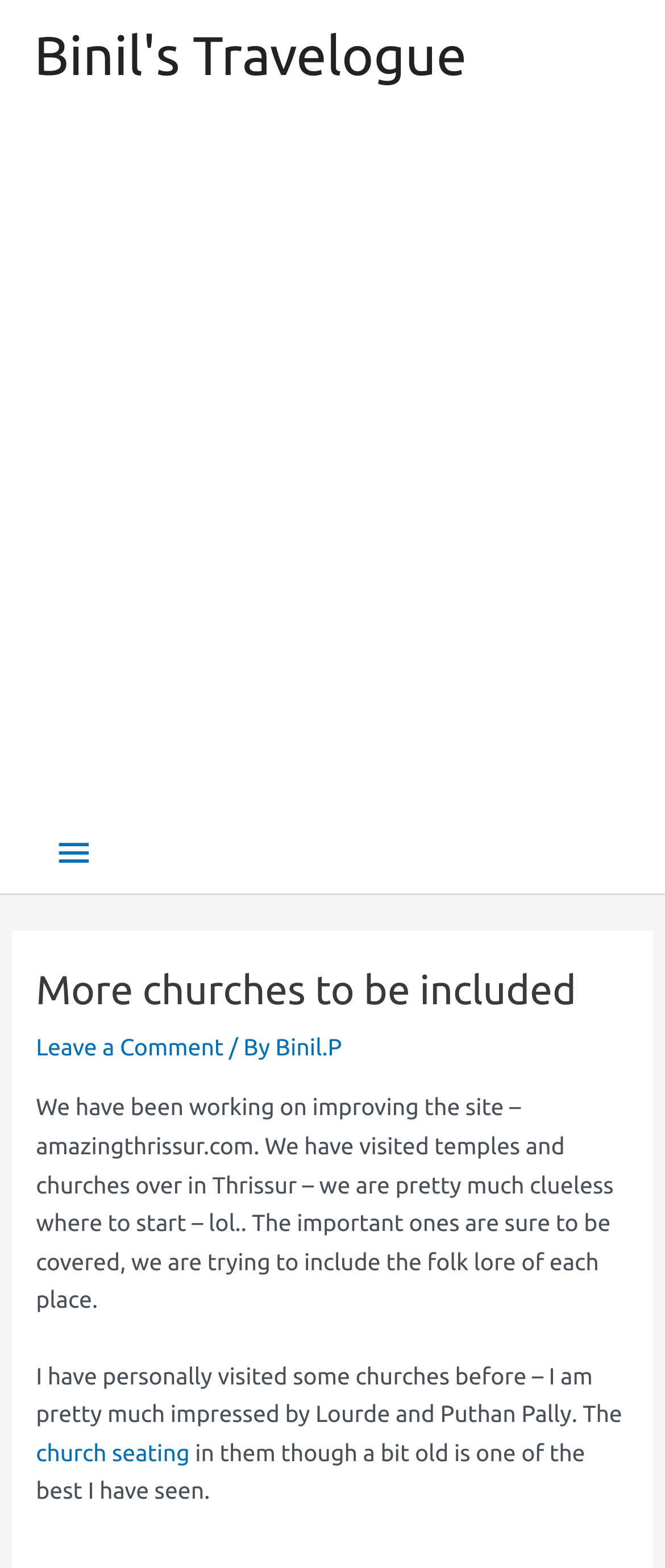Kindly respond to the following question with a single word or a brief phrase: 
What is the author's impression of Lourde and Puthan Pally?

Impressed